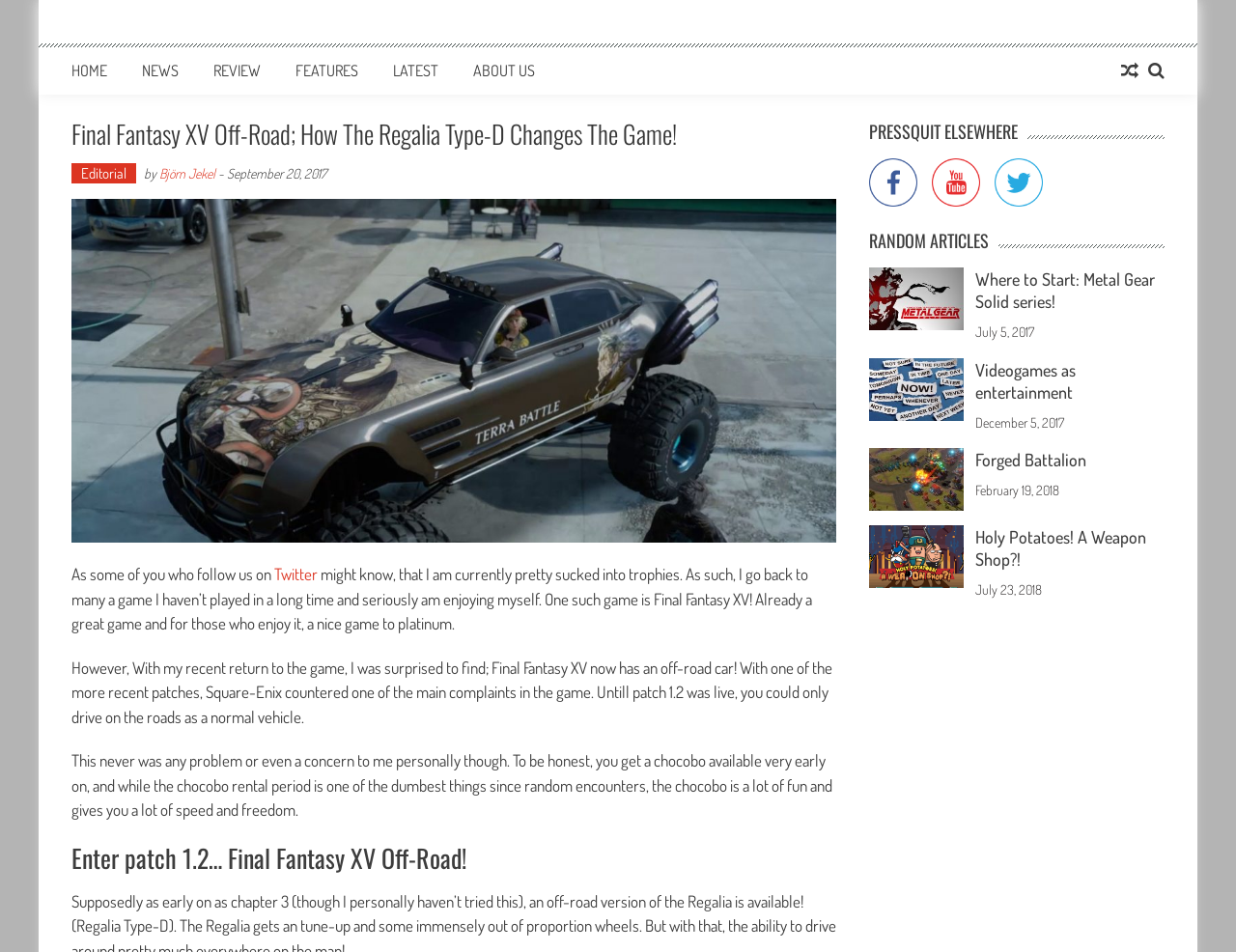Please locate the bounding box coordinates of the element's region that needs to be clicked to follow the instruction: "Click on the link to learn more about thevdr". The bounding box coordinates should be provided as four float numbers between 0 and 1, i.e., [left, top, right, bottom].

None